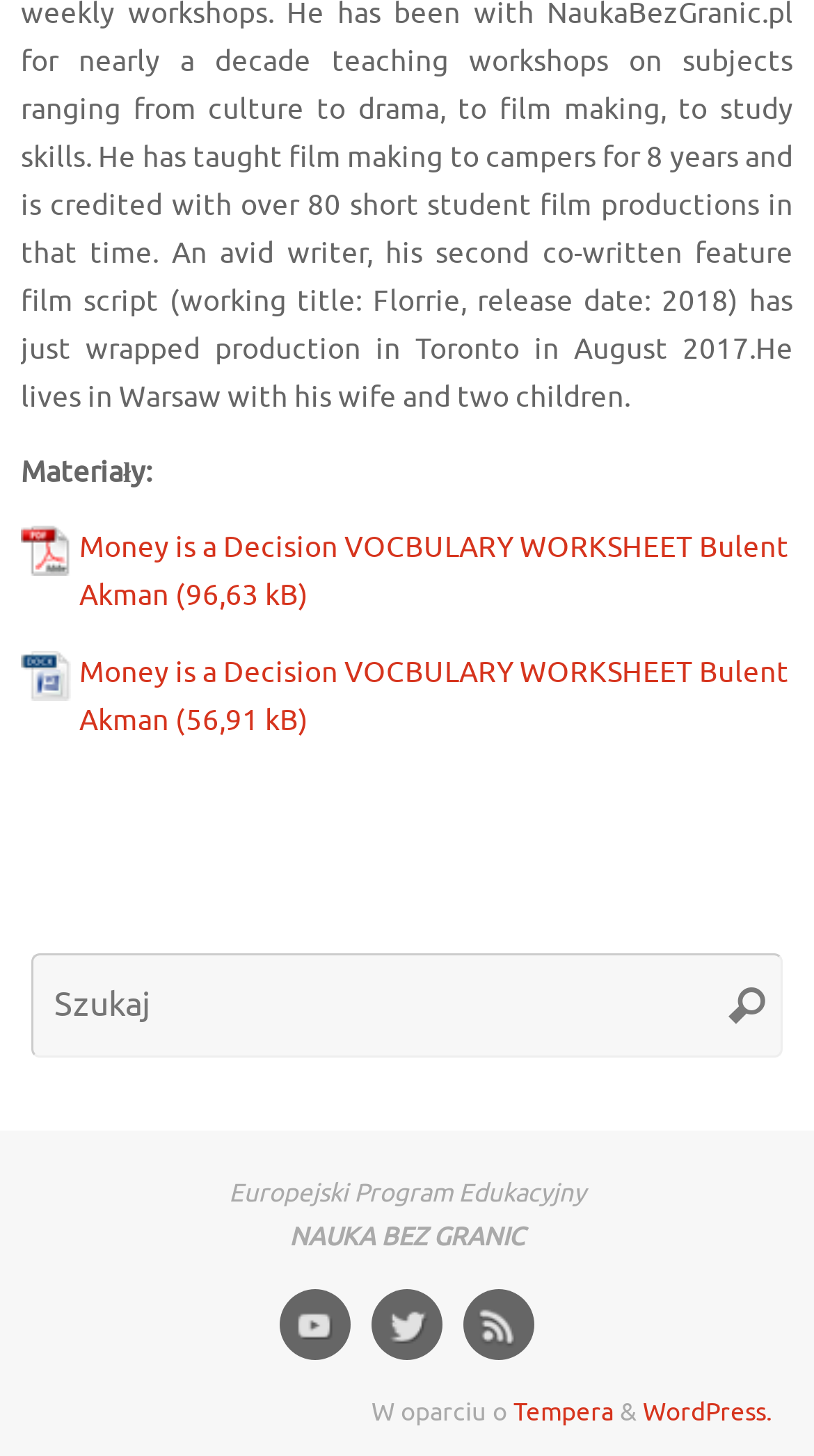Pinpoint the bounding box coordinates of the element you need to click to execute the following instruction: "search for something". The bounding box should be represented by four float numbers between 0 and 1, in the format [left, top, right, bottom].

[0.038, 0.655, 0.962, 0.727]